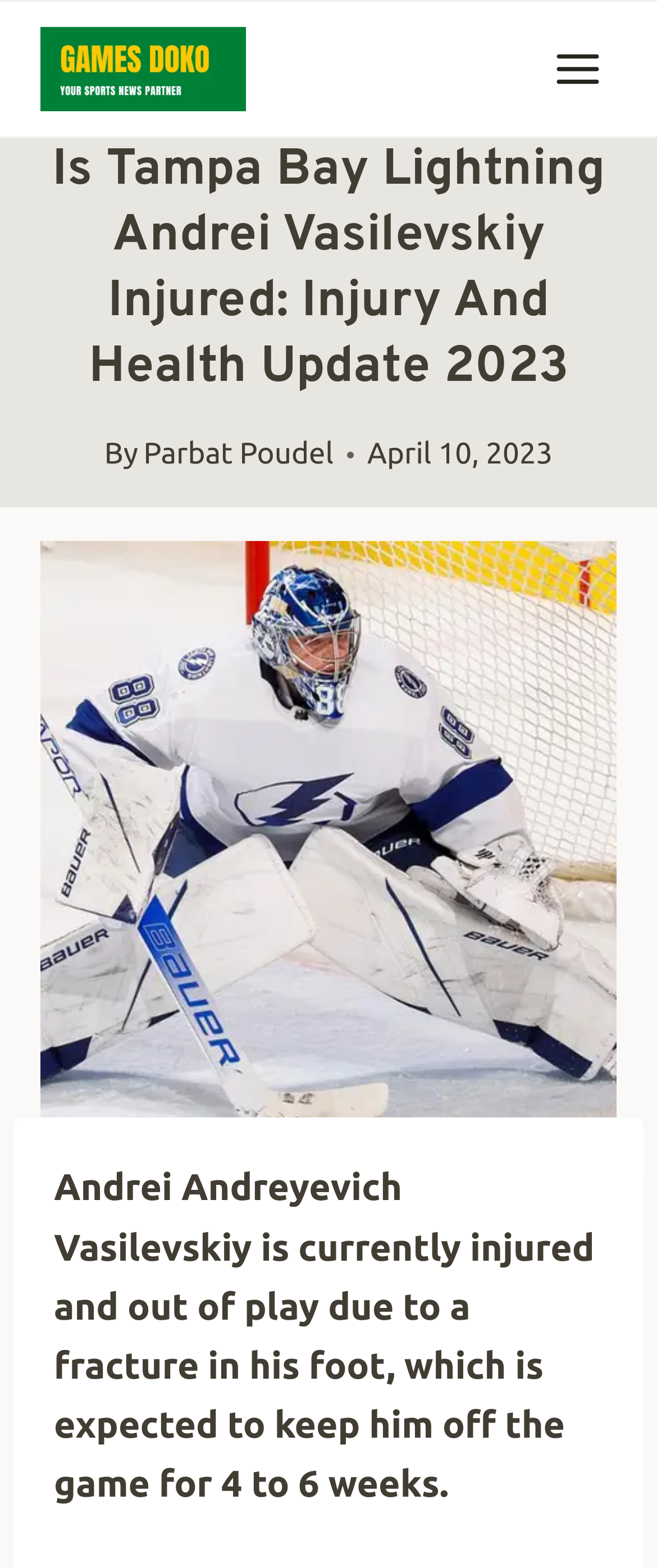Using the provided element description, identify the bounding box coordinates as (top-left x, top-left y, bottom-right x, bottom-right y). Ensure all values are between 0 and 1. Description: Parbat Poudel

[0.218, 0.279, 0.508, 0.299]